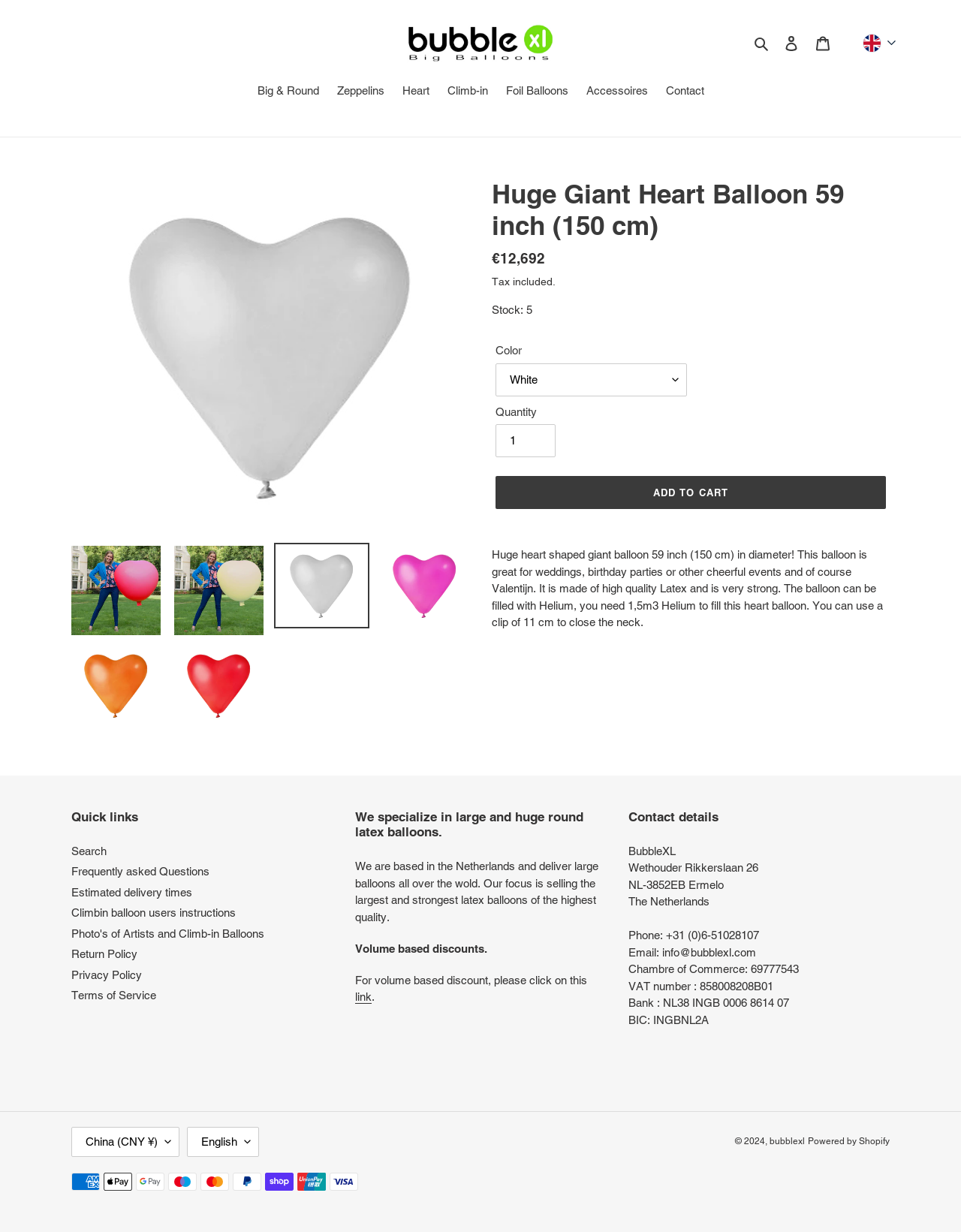What is the purpose of the combobox 'Color'?
Using the image as a reference, answer the question in detail.

I inferred the purpose of the combobox 'Color' by its label 'Color' and its location near the static text 'Color', which suggests that it is used to select a color for the huge heart shaped giant balloon.